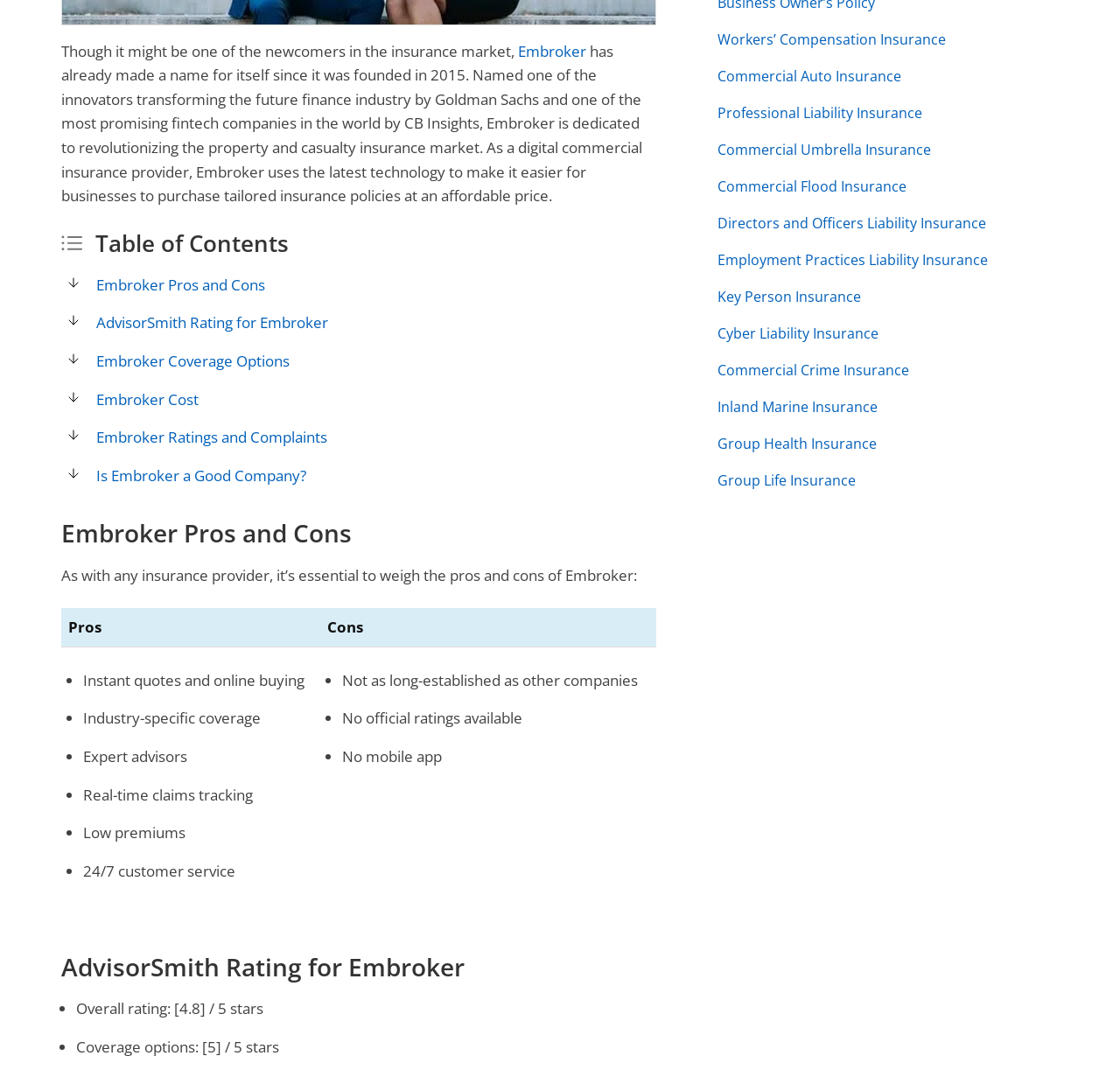Based on the element description Group Health Insurance, identify the bounding box of the UI element in the given webpage screenshot. The coordinates should be in the format (top-left x, top-left y, bottom-right x, bottom-right y) and must be between 0 and 1.

[0.641, 0.403, 0.783, 0.42]